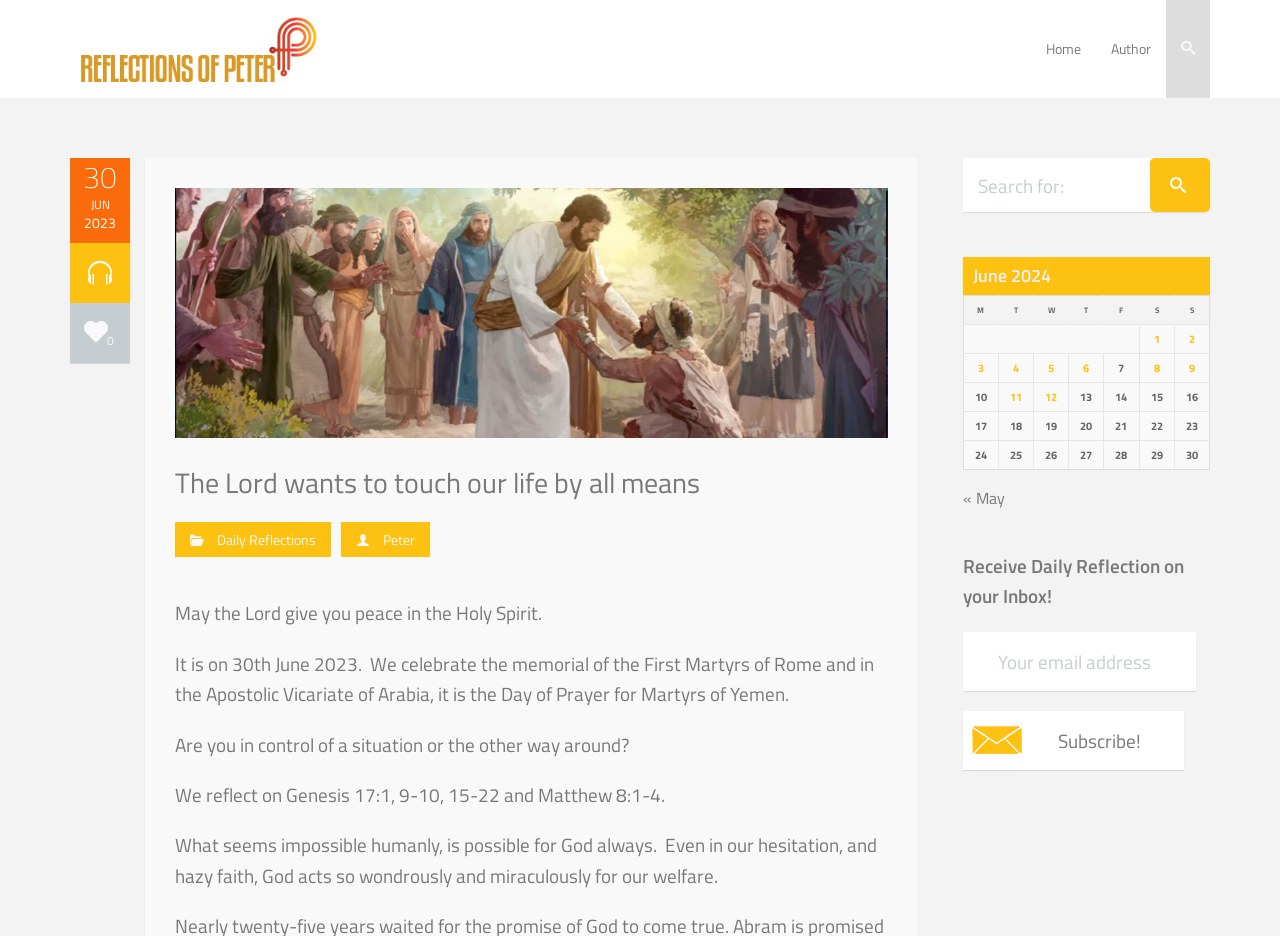Please respond to the question with a concise word or phrase:
What is the scripture being reflected on?

Genesis 17:1, 9-10, 15-22 and Matthew 8:1-4